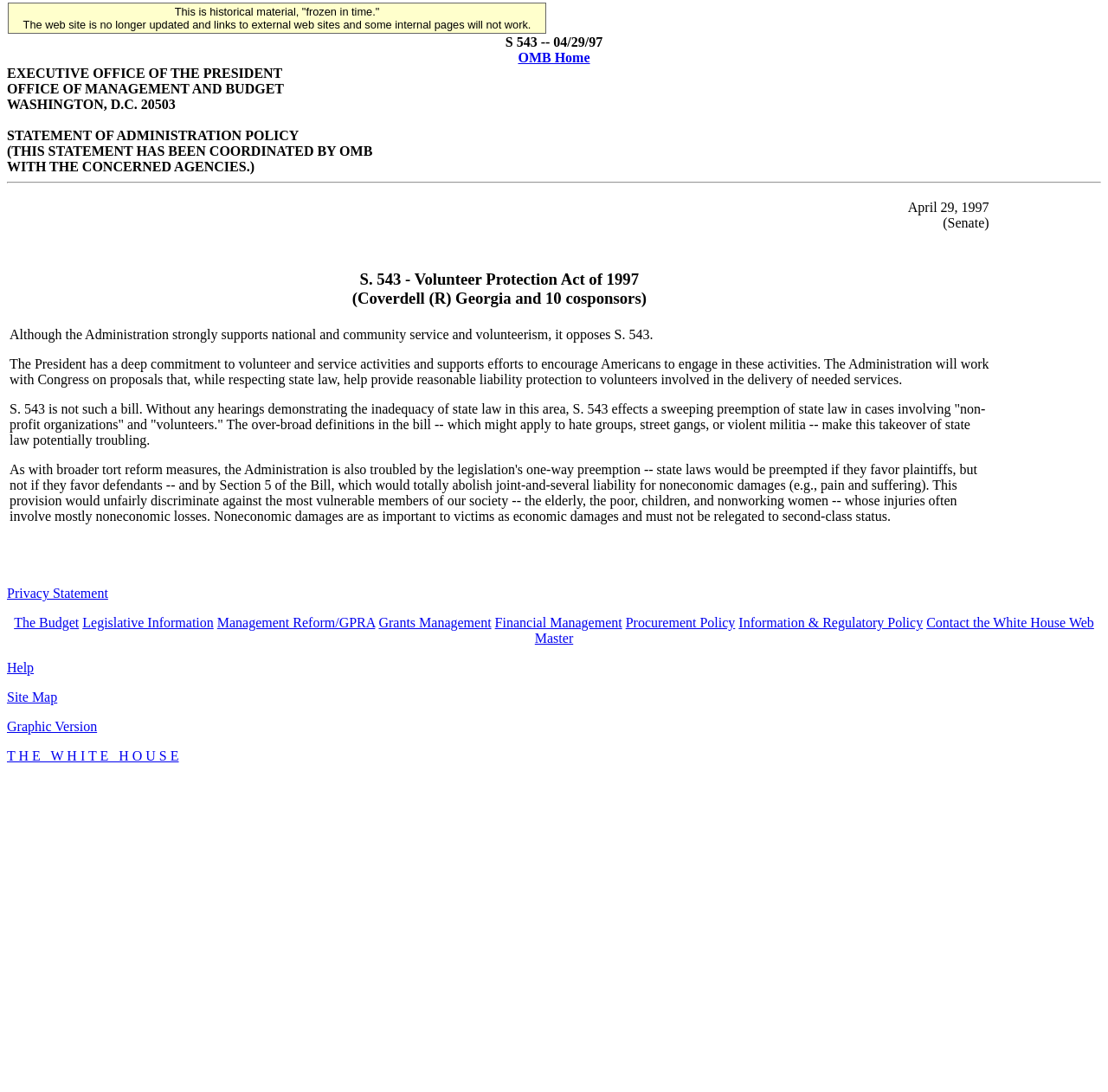Provide the bounding box coordinates for the area that should be clicked to complete the instruction: "Go to Privacy Statement".

[0.006, 0.537, 0.098, 0.55]